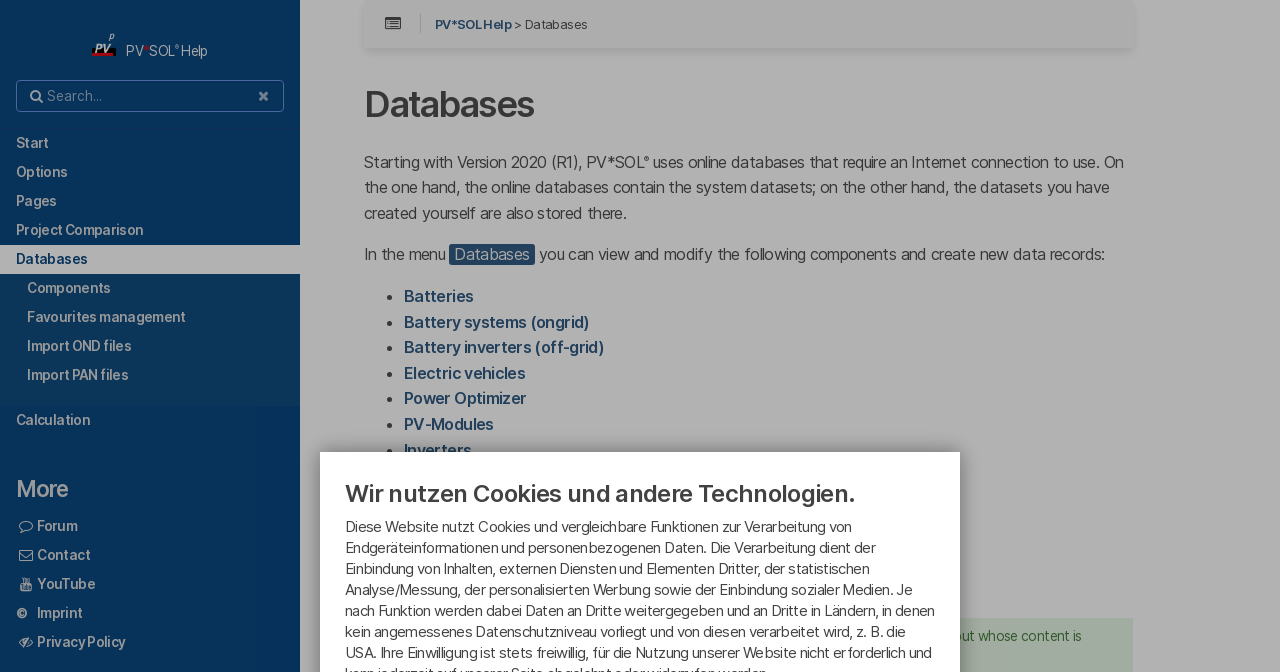From the webpage screenshot, predict the bounding box coordinates (top-left x, top-left y, bottom-right x, bottom-right y) for the UI element described here: Feed-in tariffs

[0.316, 0.768, 0.397, 0.798]